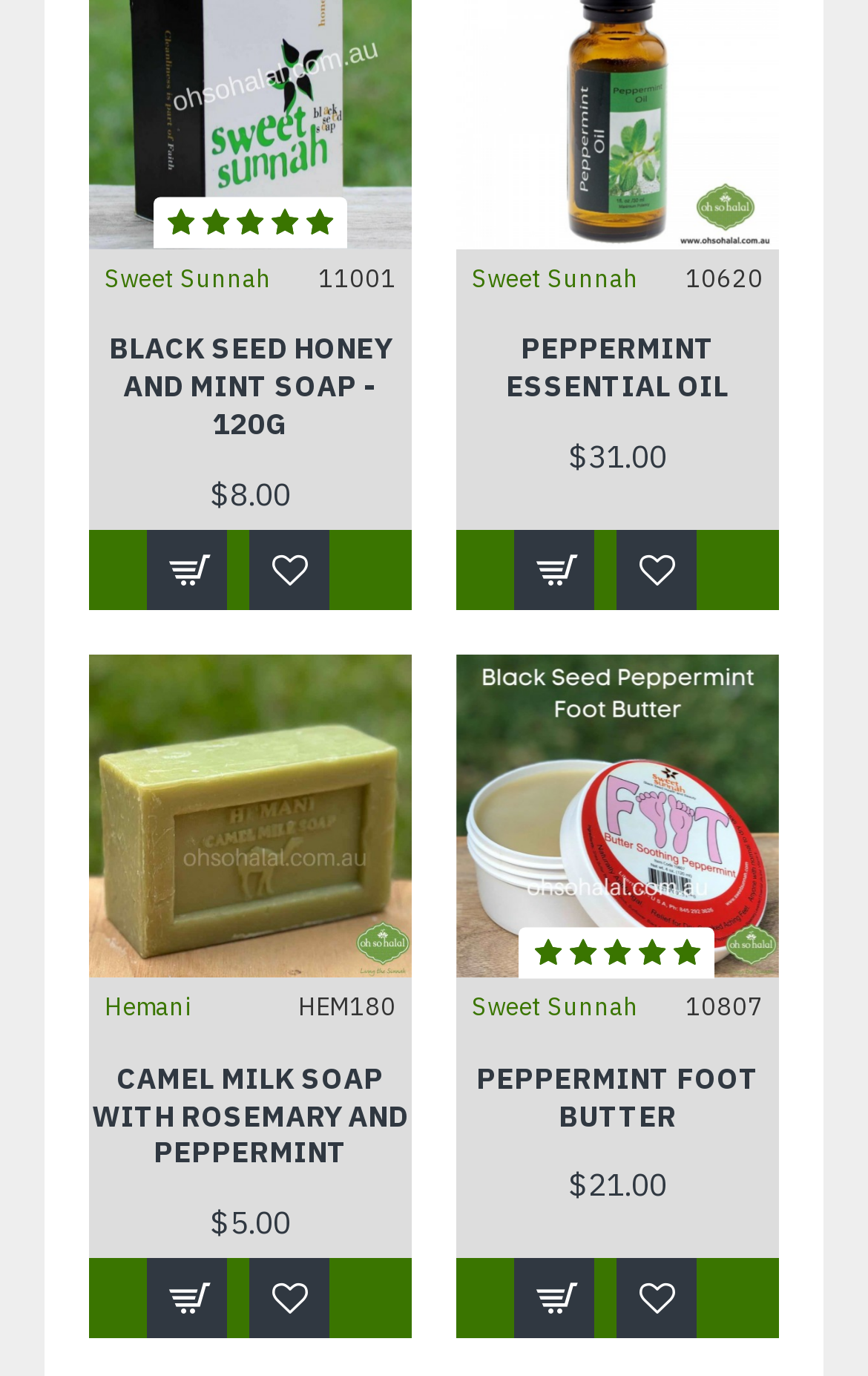Provide a short answer to the following question with just one word or phrase: What is the name of the product with the ID '10620'?

PEPPERMINT ESSENTIAL OIL